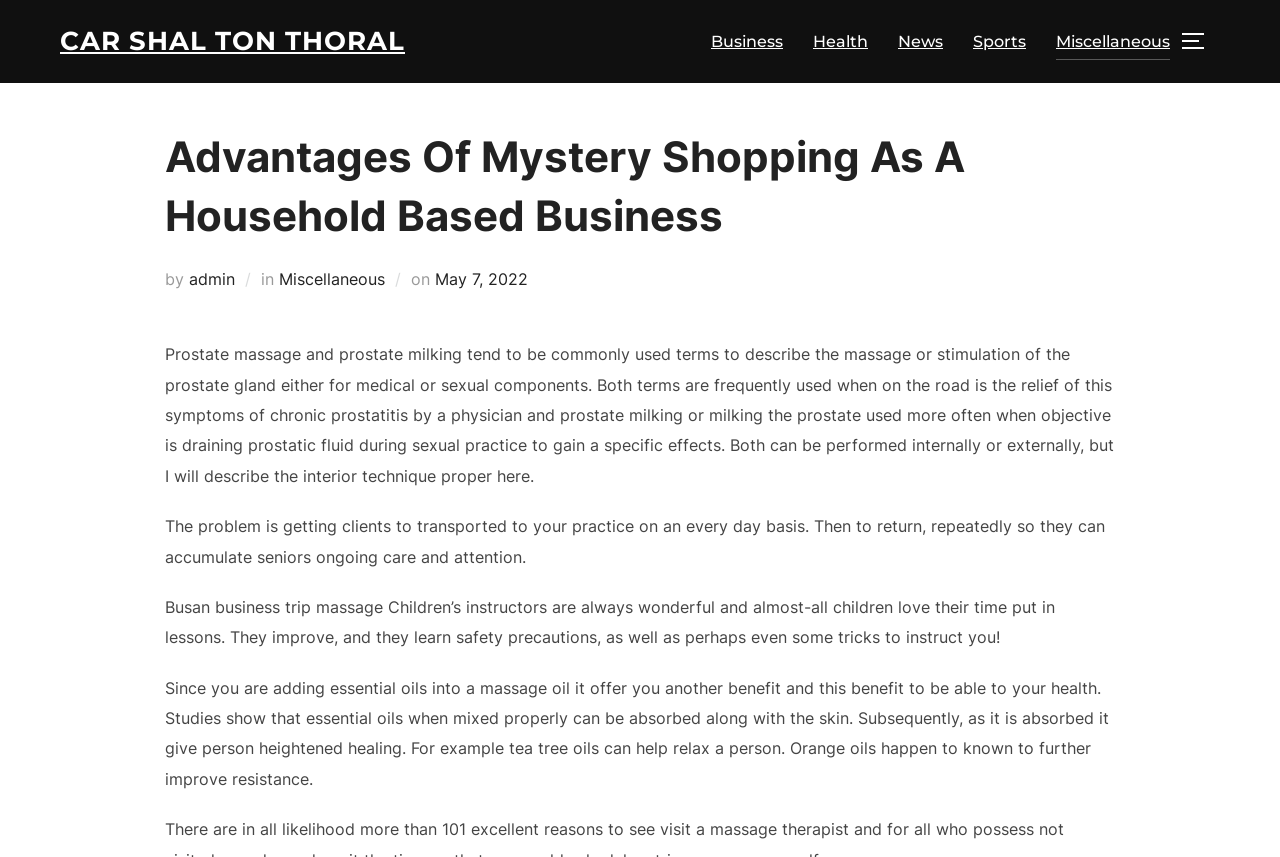Kindly provide the bounding box coordinates of the section you need to click on to fulfill the given instruction: "Check the post date".

[0.34, 0.314, 0.412, 0.338]